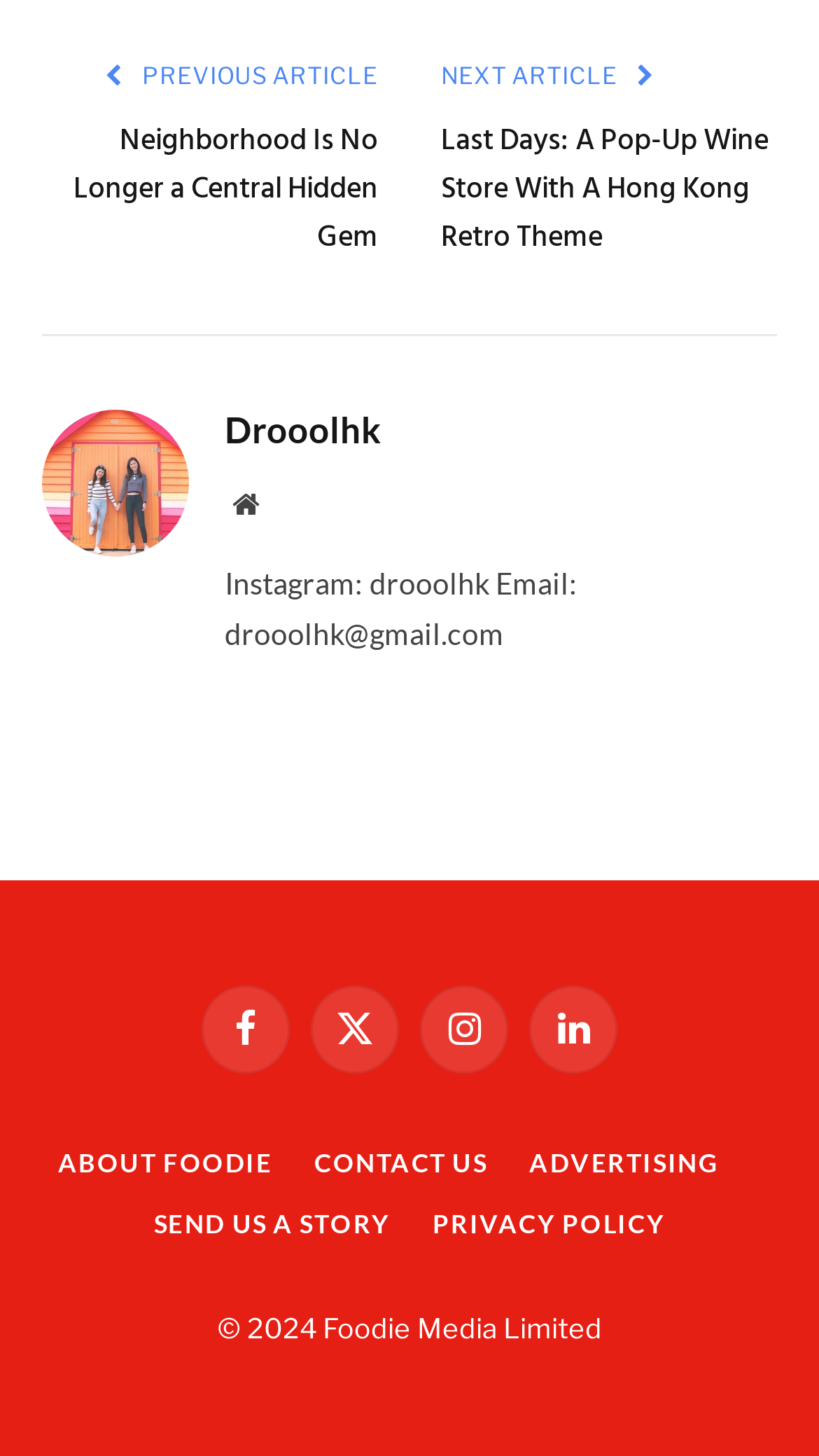Please determine the bounding box coordinates of the element's region to click for the following instruction: "Contact us".

[0.384, 0.788, 0.595, 0.81]